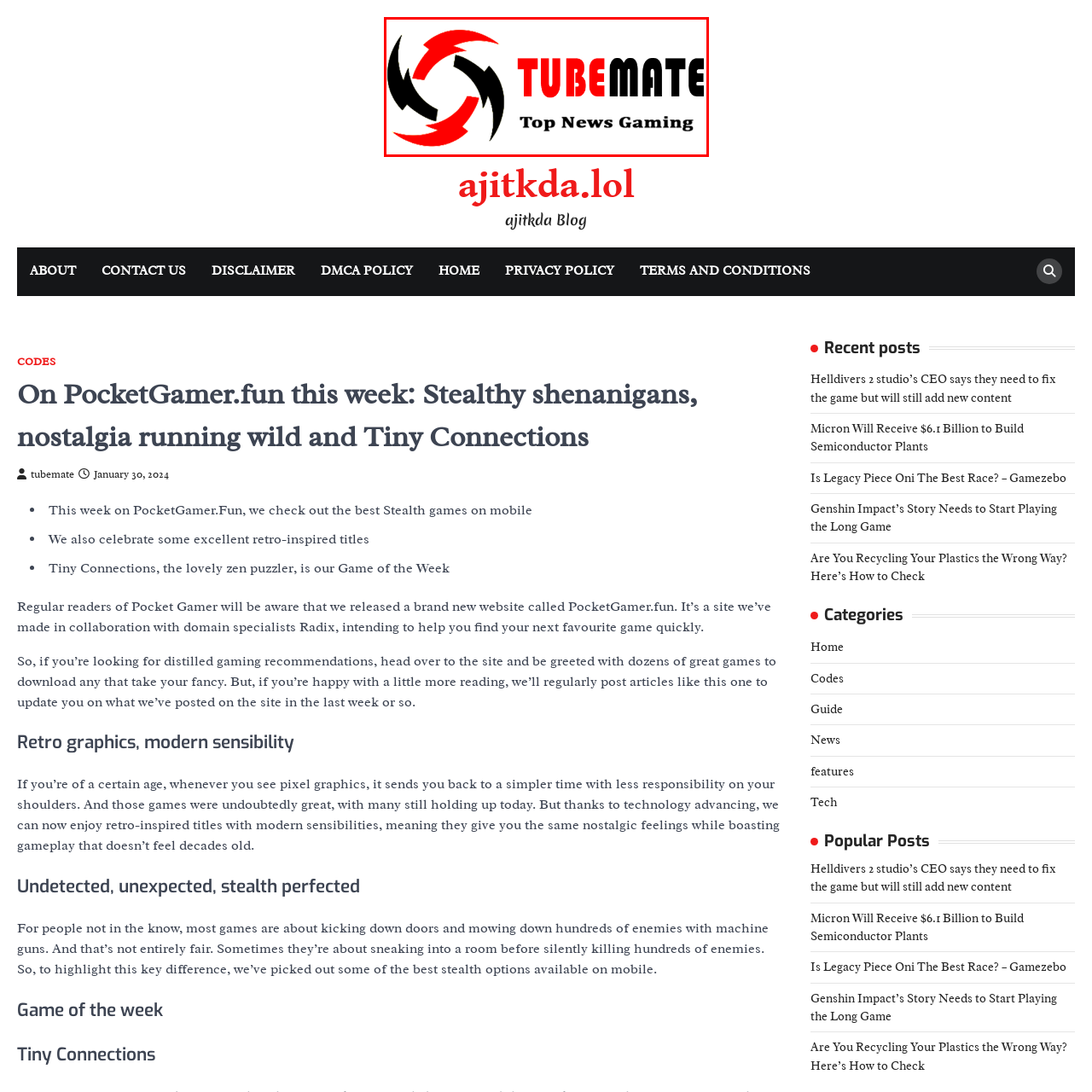What type of content does TubeMate focus on?  
Analyze the image surrounded by the red box and deliver a detailed answer based on the visual elements depicted in the image.

The tagline 'Top News Gaming' emphasizes the platform's commitment to providing up-to-date information and insights for gamers, which suggests that TubeMate focuses on gaming content.